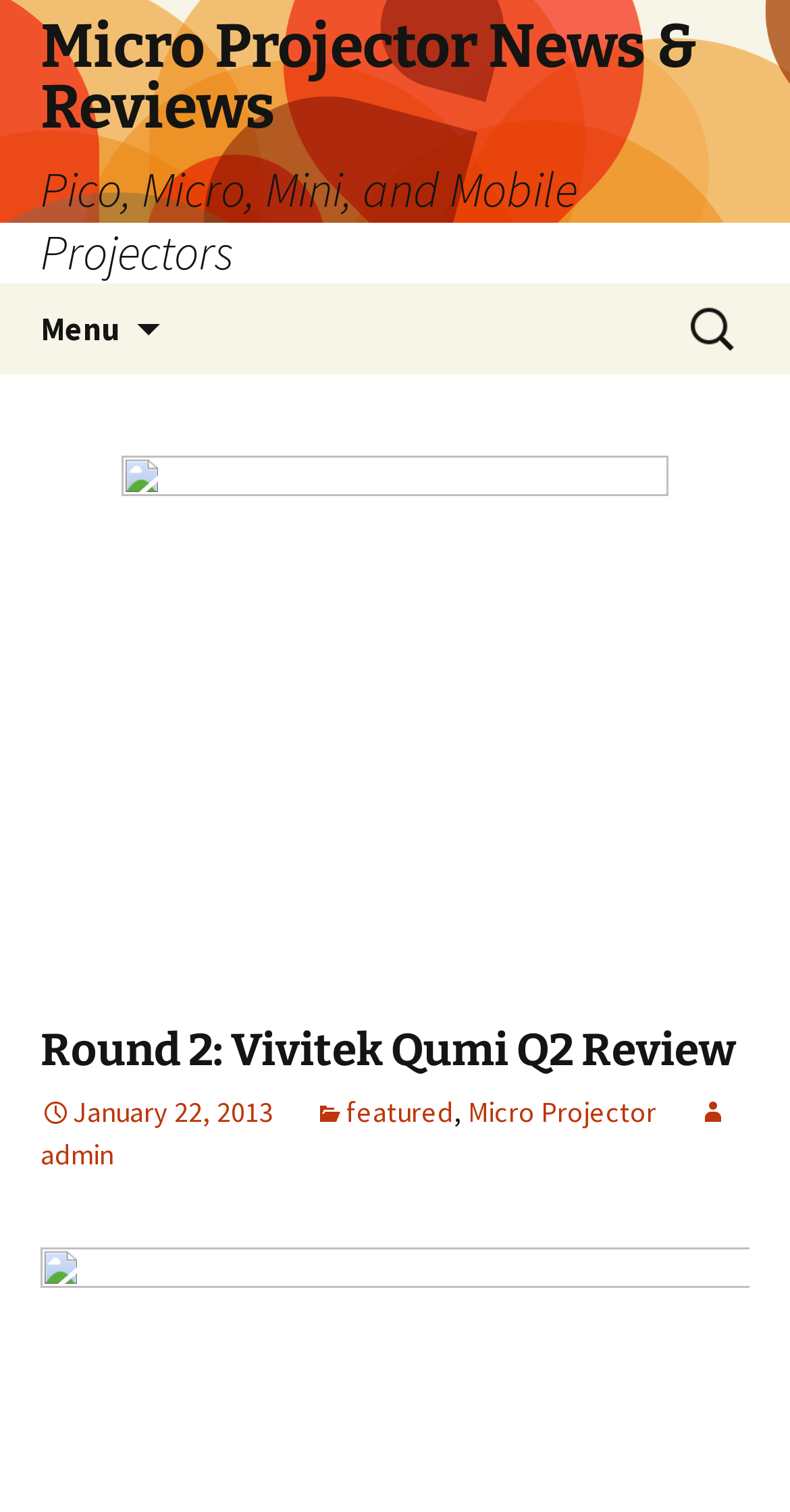Using the information in the image, give a detailed answer to the following question: What is the author of the Vivitek Qumi Q2 review?

I found a link element with the text 'admin' which is associated with the Vivitek Qumi Q2 review, indicating that the author of the review is admin.